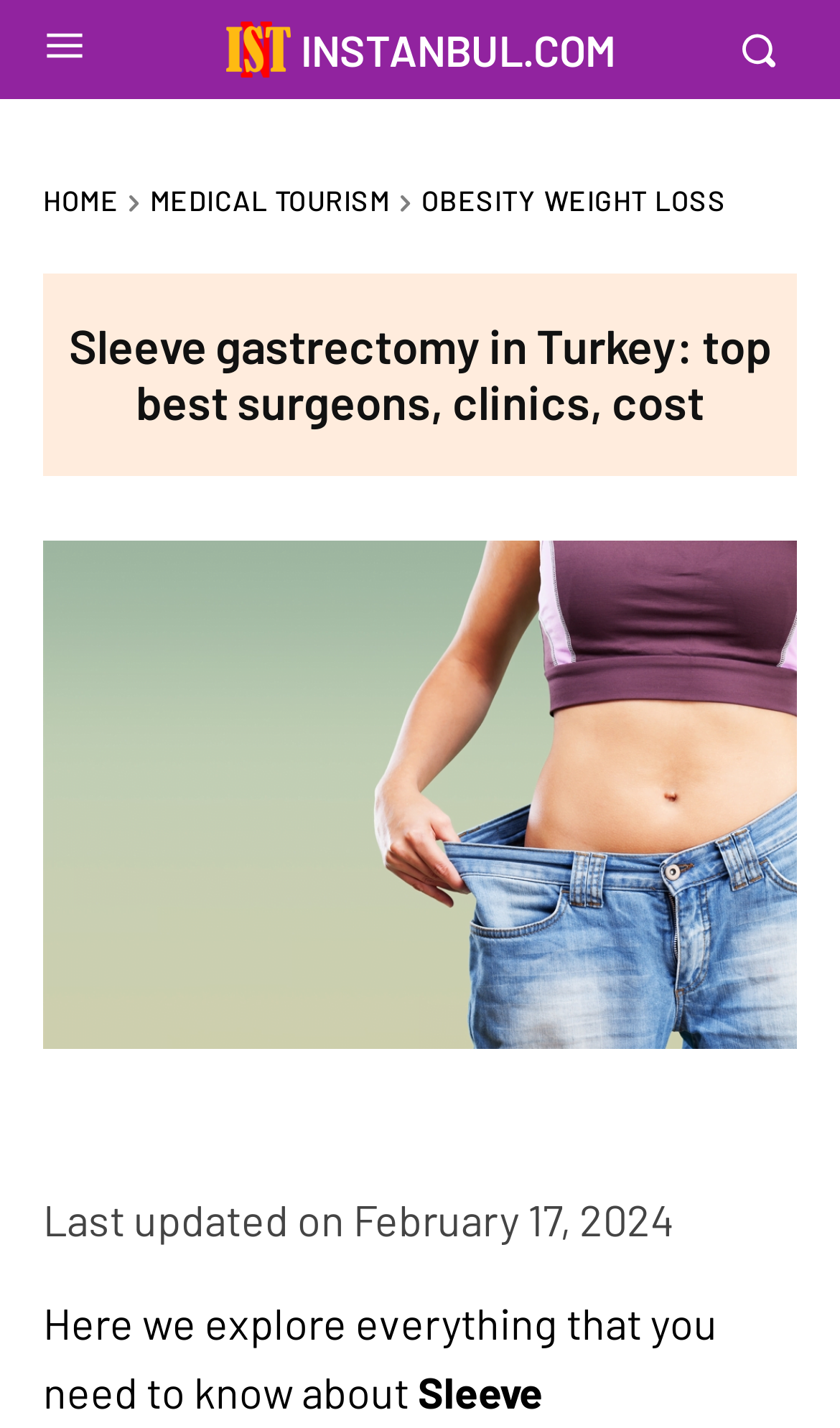How many navigation links are at the top?
Answer the question with a single word or phrase, referring to the image.

3